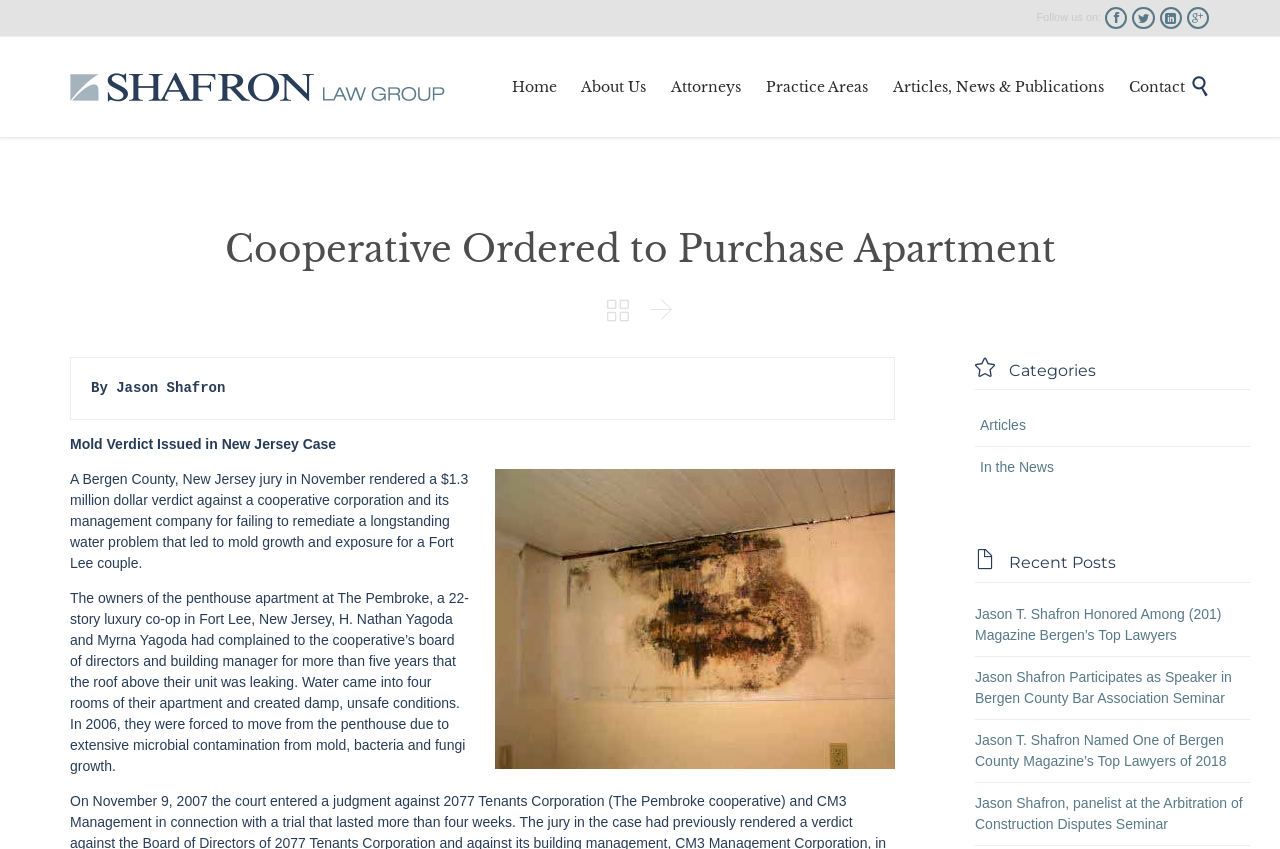Highlight the bounding box coordinates of the region I should click on to meet the following instruction: "Contact us".

[0.875, 0.088, 0.932, 0.117]